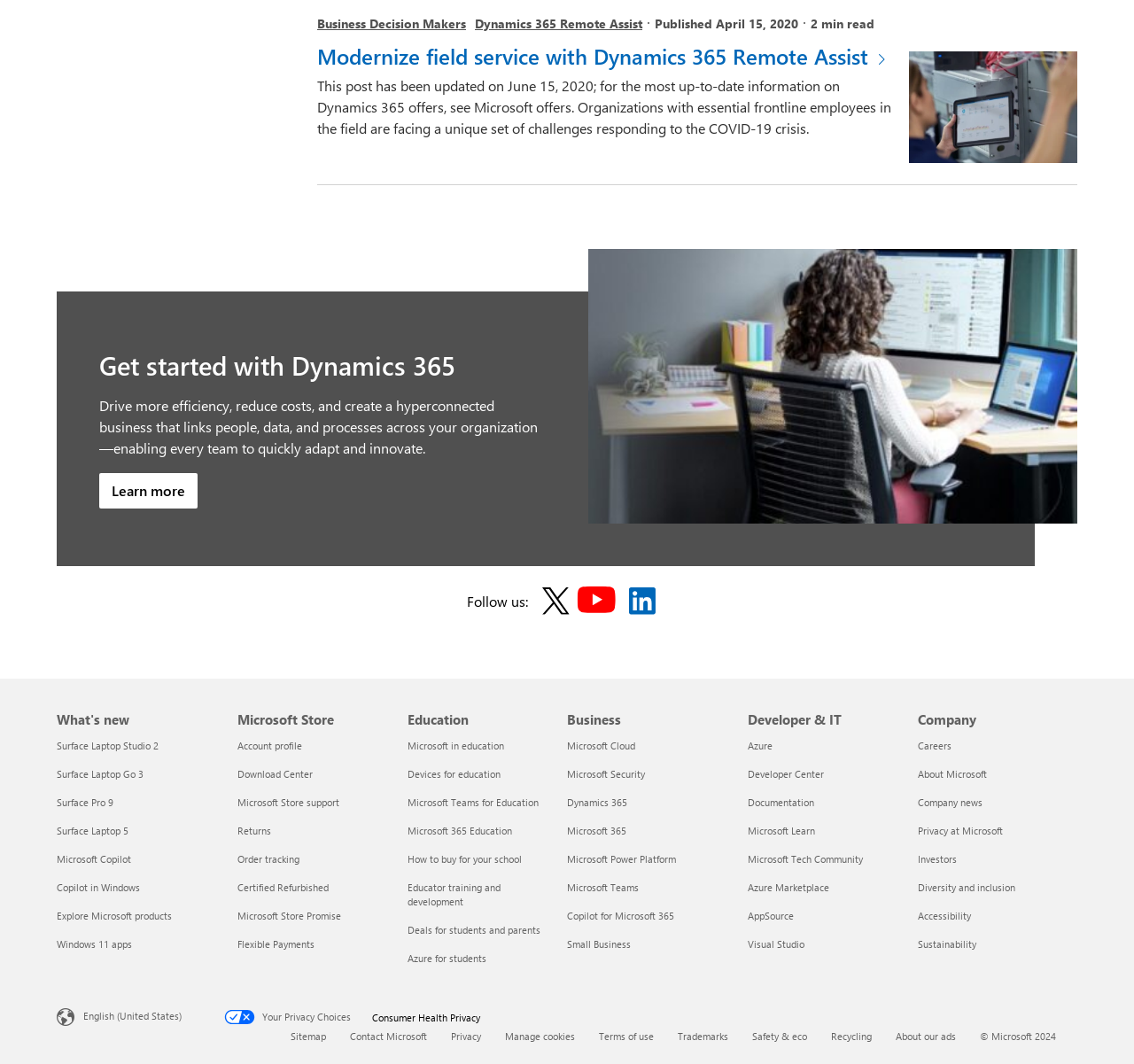Please identify the bounding box coordinates of the area that needs to be clicked to fulfill the following instruction: "Learn more about Surface Laptop Studio 2."

[0.05, 0.695, 0.14, 0.707]